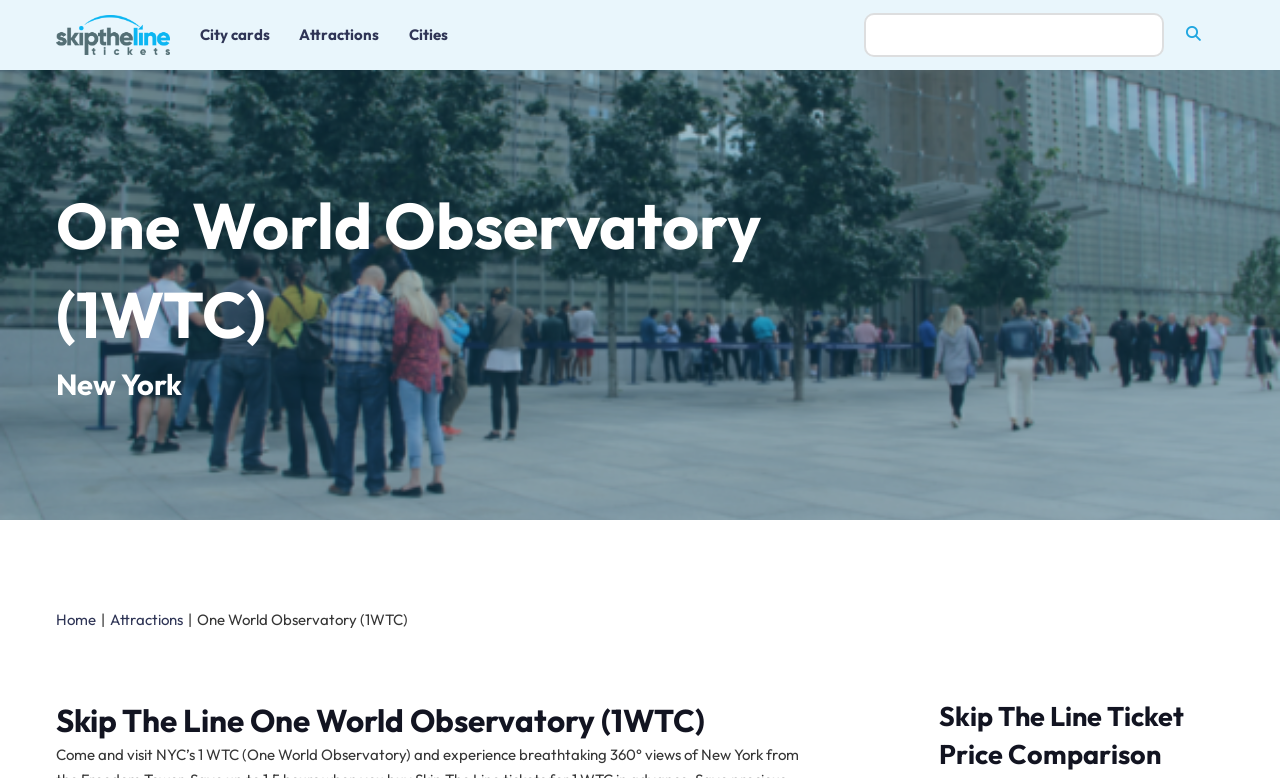What is the text of the webpage's headline?

One World Observatory (1WTC)